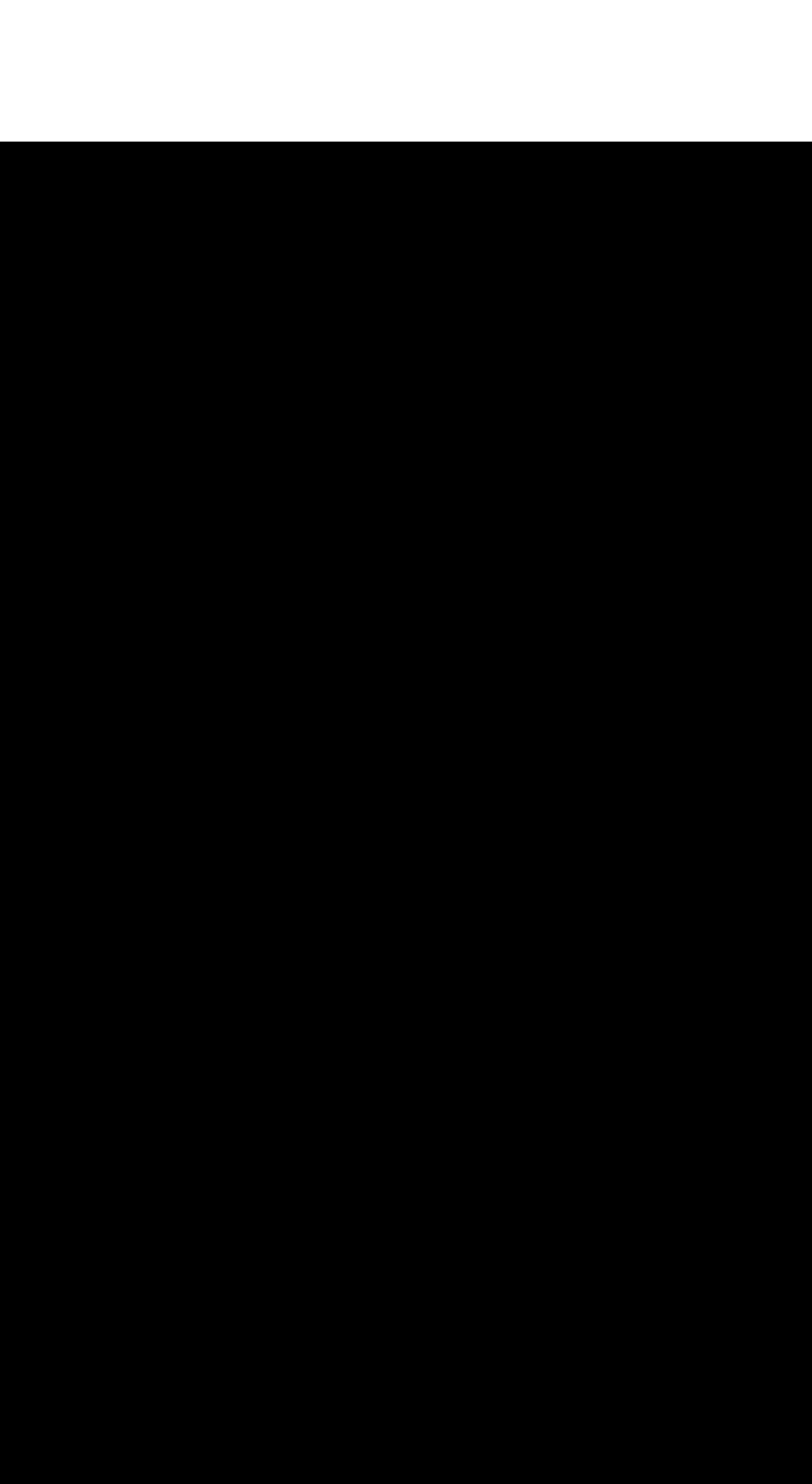Please provide a detailed answer to the question below based on the screenshot: 
What is the date mentioned on the webpage?

The date 'April 18, 2021' is mentioned on the webpage, which can be found in the StaticText element with the bounding box coordinates [0.103, 0.013, 0.285, 0.036].